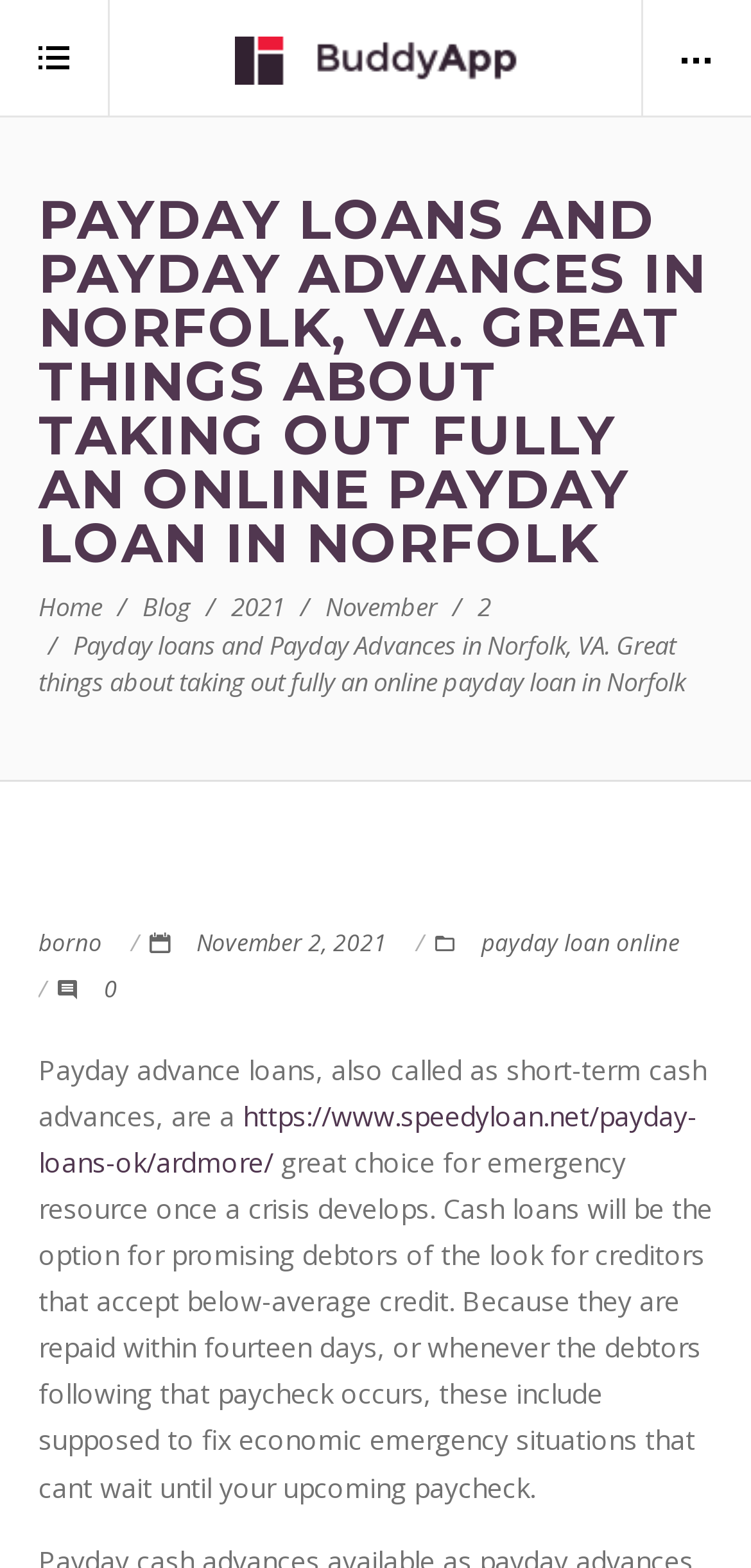Please identify the coordinates of the bounding box for the clickable region that will accomplish this instruction: "Check the Asian sites".

None